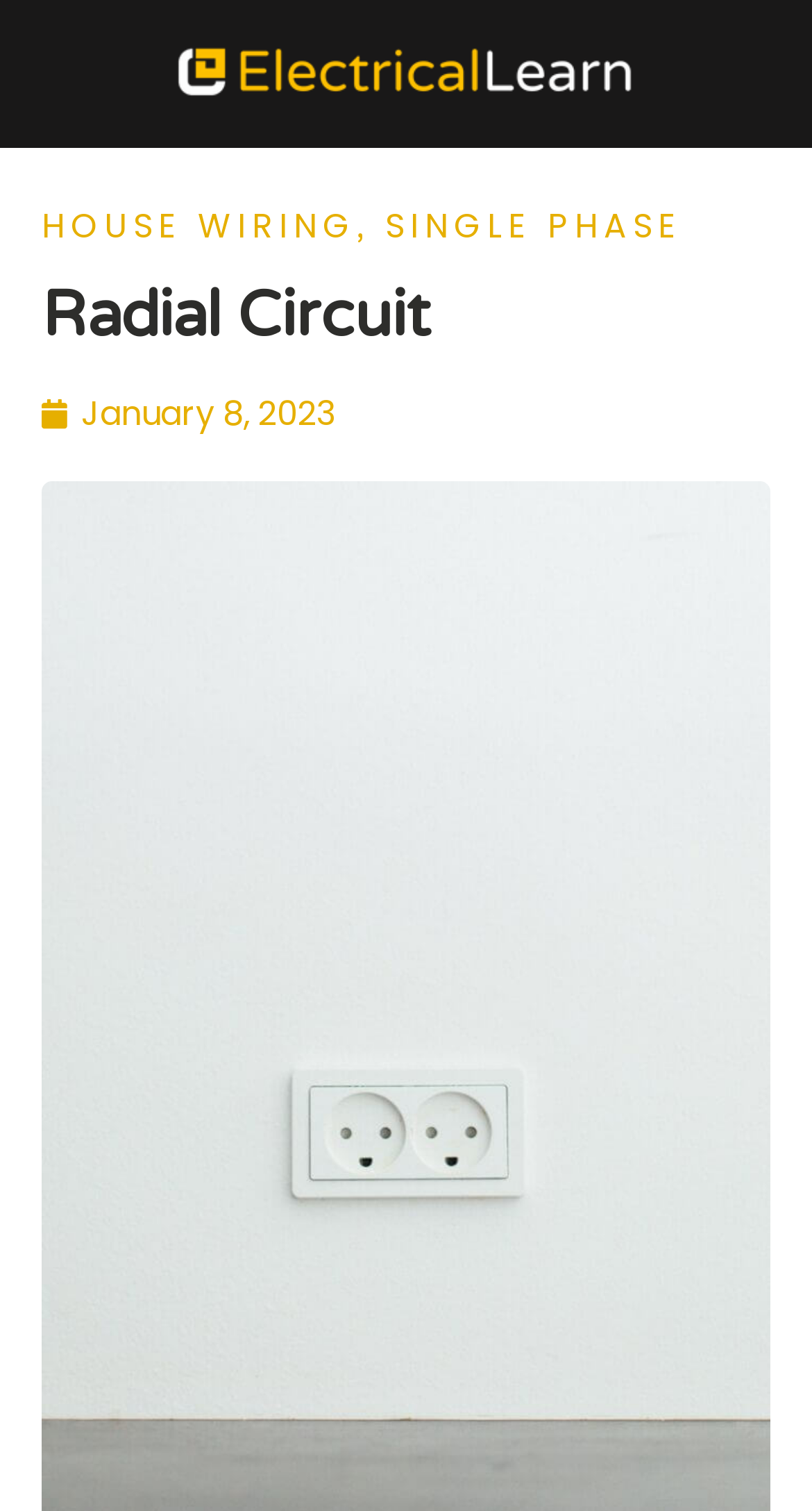What is the position of the 'Radial Circuit' heading?
Refer to the screenshot and respond with a concise word or phrase.

Below the 'HOUSE WIRING, SINGLE PHASE' heading